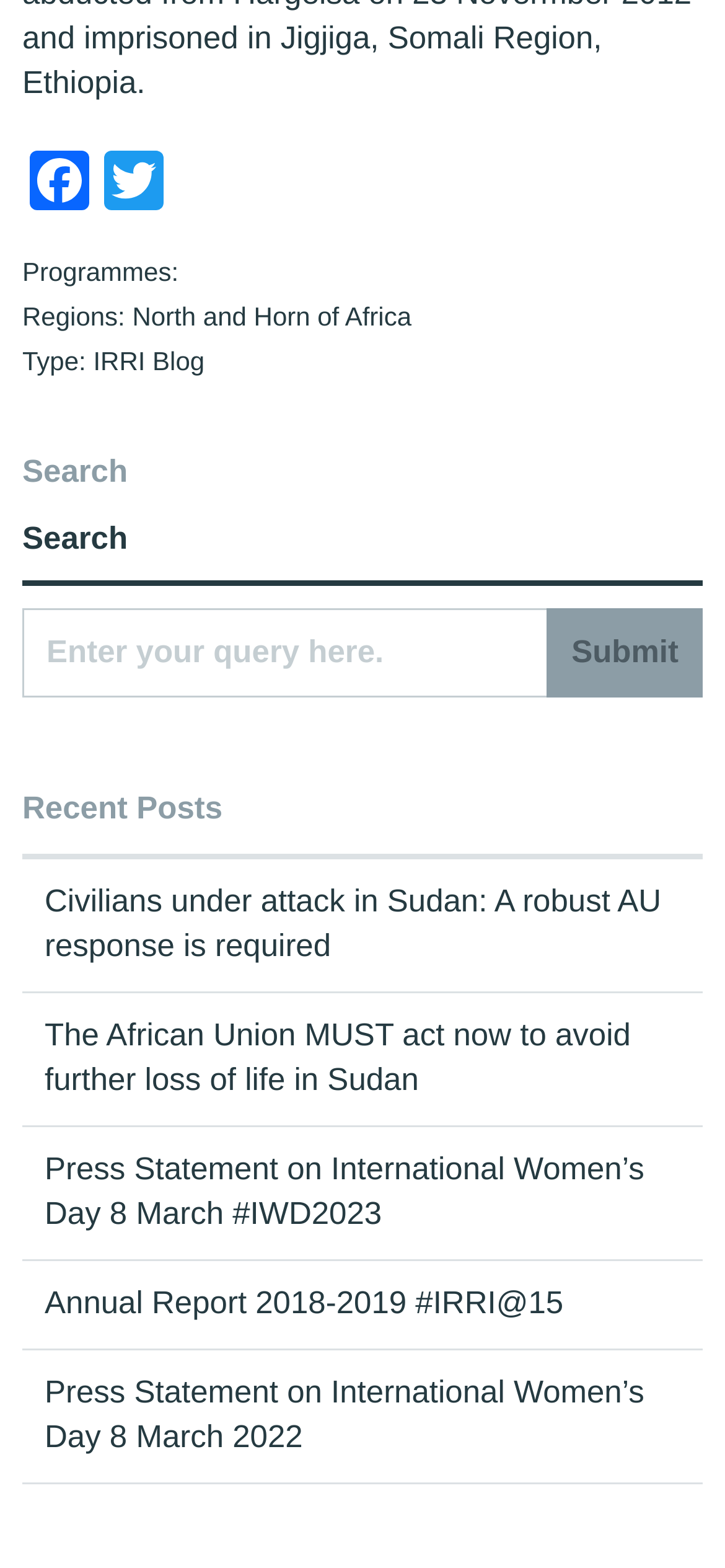Identify the bounding box coordinates for the UI element that matches this description: "value="Submit"".

[0.755, 0.388, 0.969, 0.445]